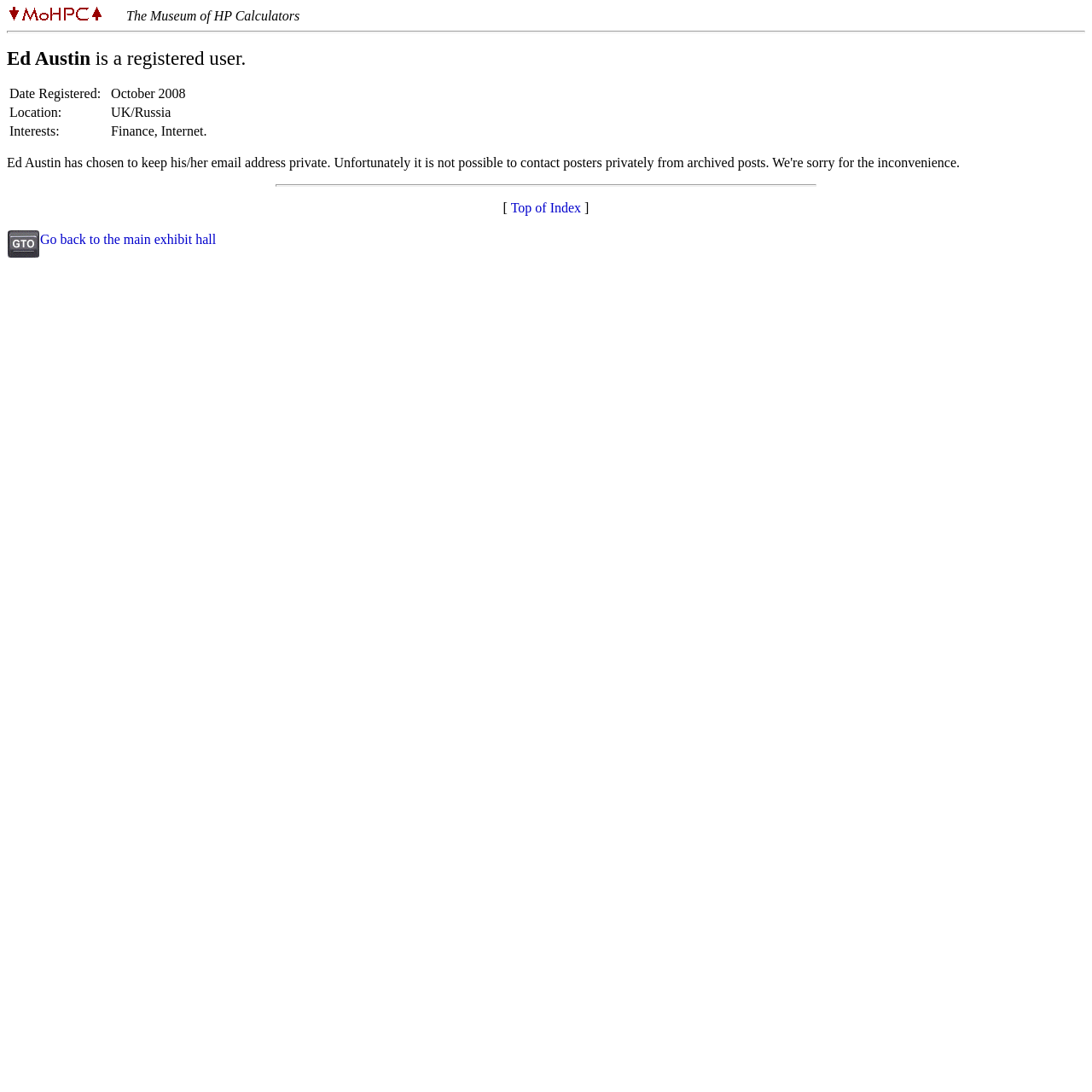Where is the user located?
Use the information from the image to give a detailed answer to the question.

The webpage has a table layout with rows and columns, and one of the table cells contains the text 'Location:' followed by another cell with the text 'UK/Russia', indicating the user's location.